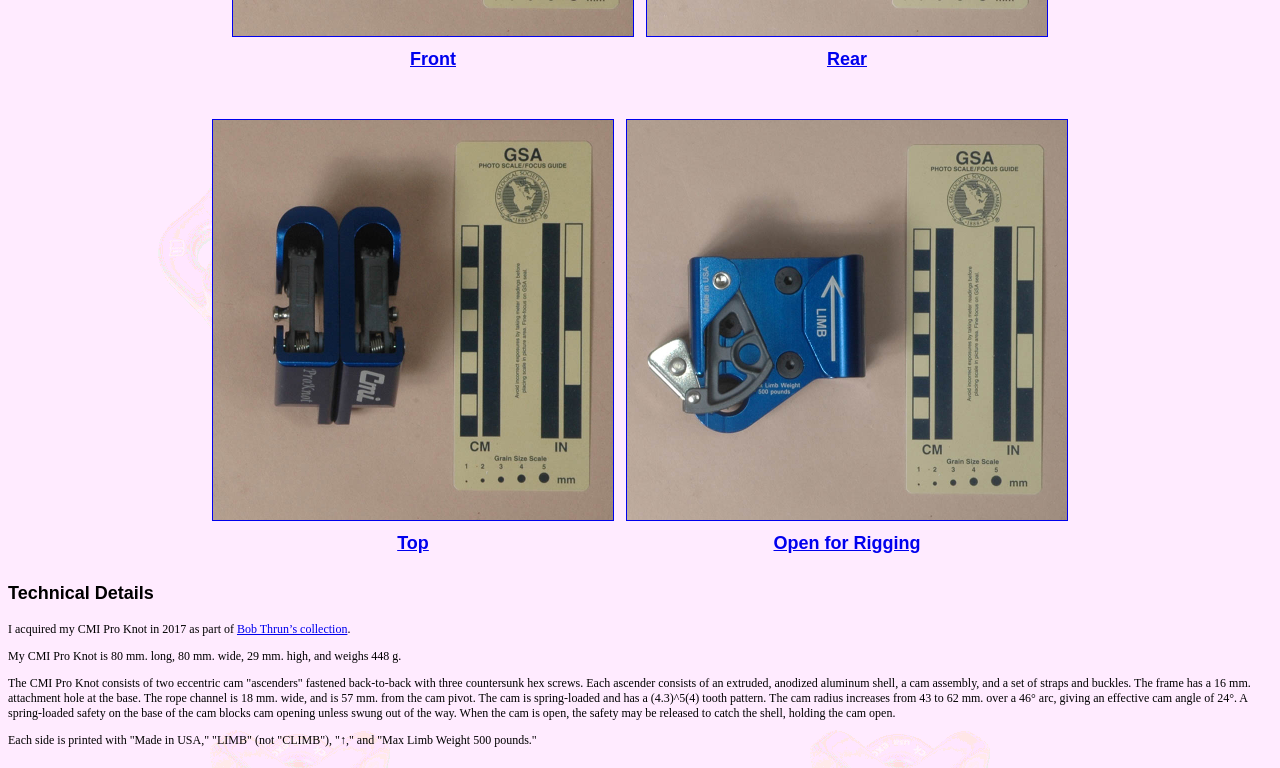Provide the bounding box for the UI element matching this description: "Front".

[0.32, 0.064, 0.356, 0.09]